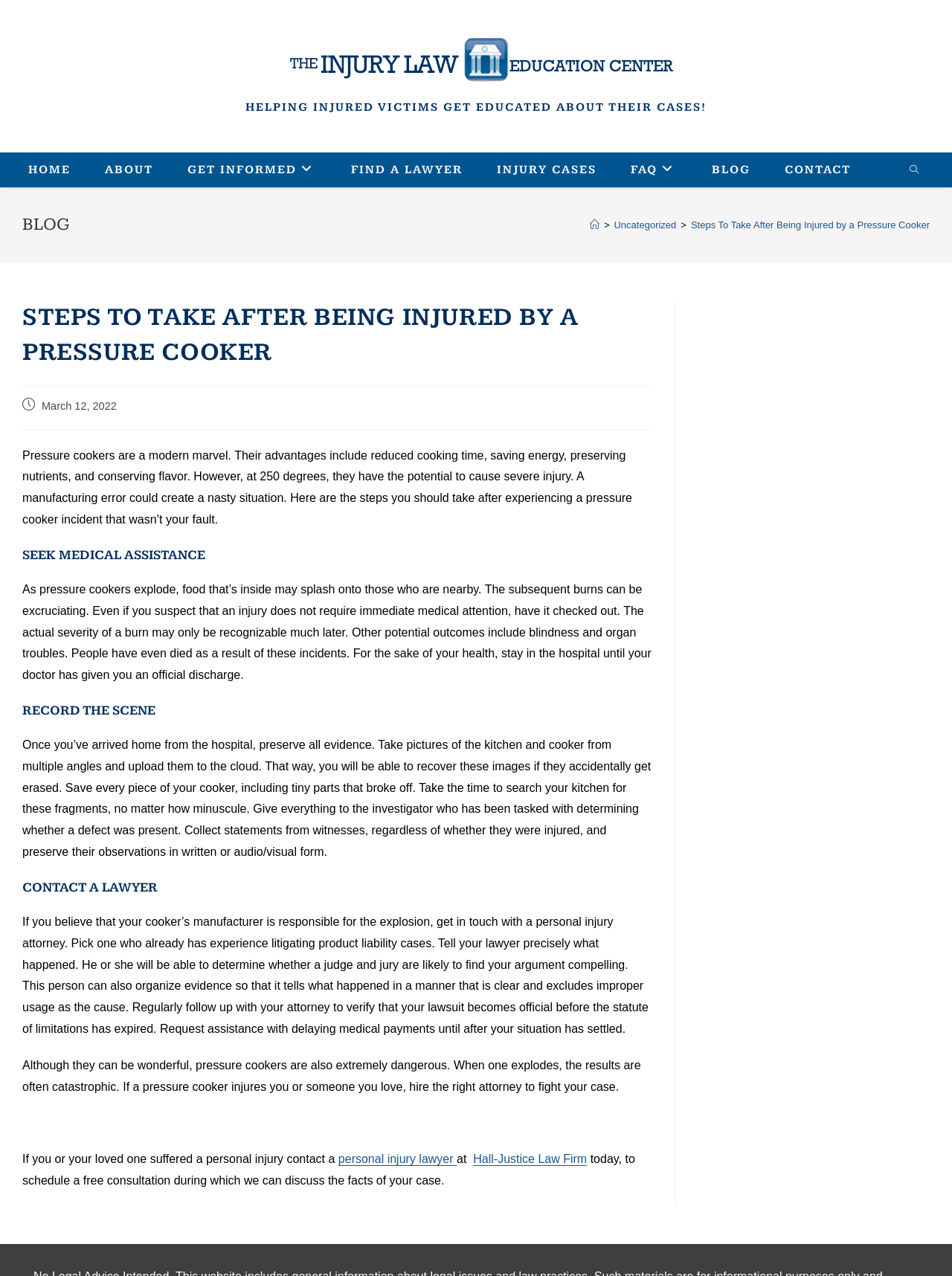Explain in detail what you observe on this webpage.

This webpage is about providing guidance on what to do after being injured by a pressure cooker. At the top, there is a logo and a link to "The Injury Law Education Center" on the left, and a navigation menu with links to "HOME", "ABOUT", "GET INFORMED", "FIND A LAWYER", "INJURY CASES", "FAQ", "BLOG", and "CONTACT" on the right. Below the navigation menu, there is a search bar.

The main content of the webpage is an article titled "STEPS TO TAKE AFTER BEING INJURED BY A PRESSURE COOKER". The article is divided into four sections: "SEEK MEDICAL ASSISTANCE", "RECORD THE SCENE", "CONTACT A LAWYER", and an unnamed section at the end. Each section has a heading and a block of text that provides guidance and advice on what to do after being injured by a pressure cooker.

The first section, "SEEK MEDICAL ASSISTANCE", advises readers to seek medical attention immediately, even if they think their injuries are not severe, as pressure cooker explosions can cause severe burns, blindness, and organ damage.

The second section, "RECORD THE SCENE", instructs readers to preserve evidence by taking pictures of the kitchen and cooker, saving broken parts, and collecting statements from witnesses.

The third section, "CONTACT A LAWYER", recommends that readers contact a personal injury attorney who has experience with product liability cases to help them determine if they have a valid claim and to organize evidence.

The final section provides a summary of the importance of taking action after being injured by a pressure cooker and encourages readers to contact a personal injury lawyer to schedule a free consultation. There is a link to "Hall-Justice Law Firm" and a call to action to contact them today.